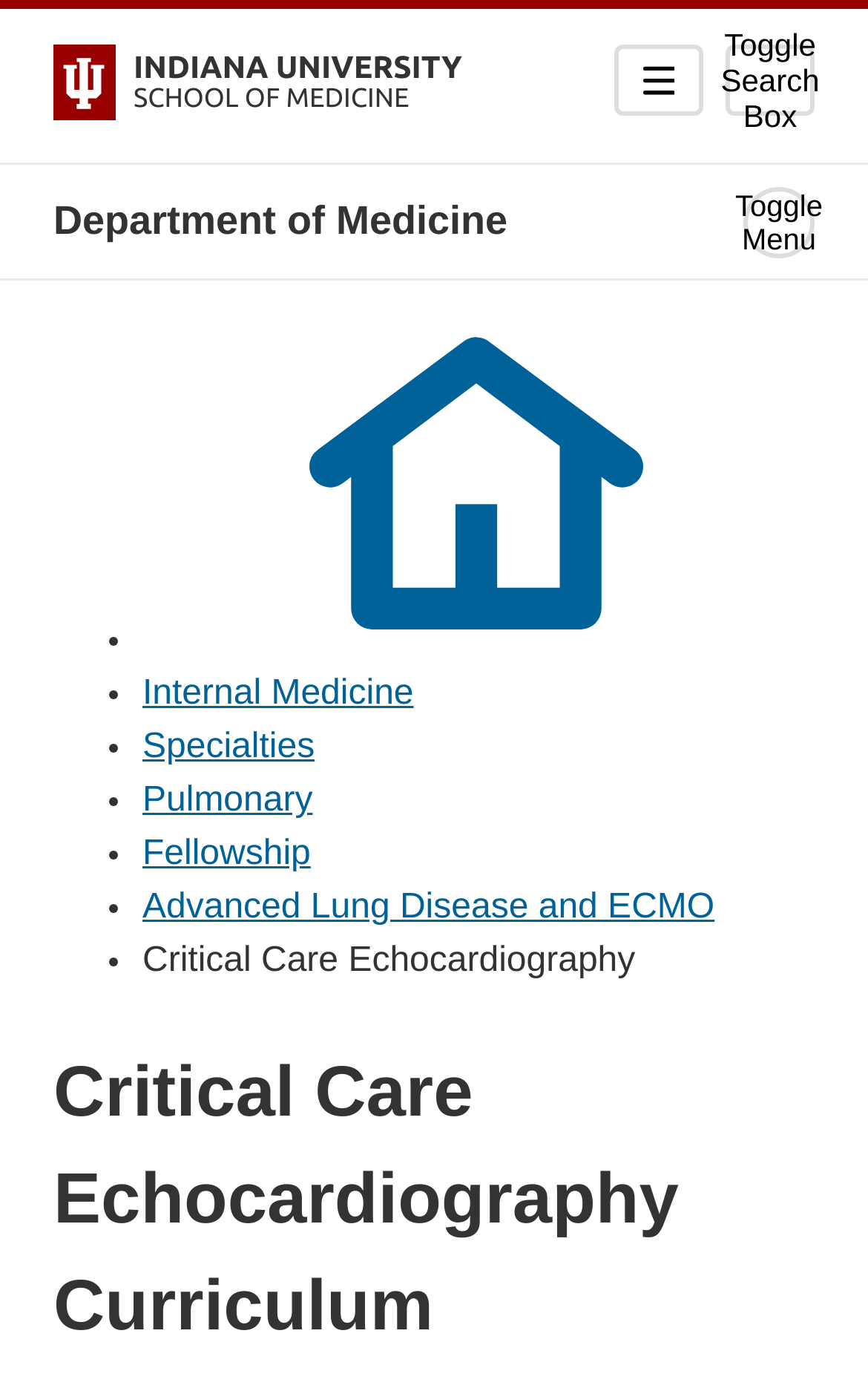What is the department mentioned on the webpage?
Use the information from the image to give a detailed answer to the question.

The department mentioned on the webpage is the Department of Medicine, which can be found in the static text element 'Department of Medicine' located below the top navigation bar.